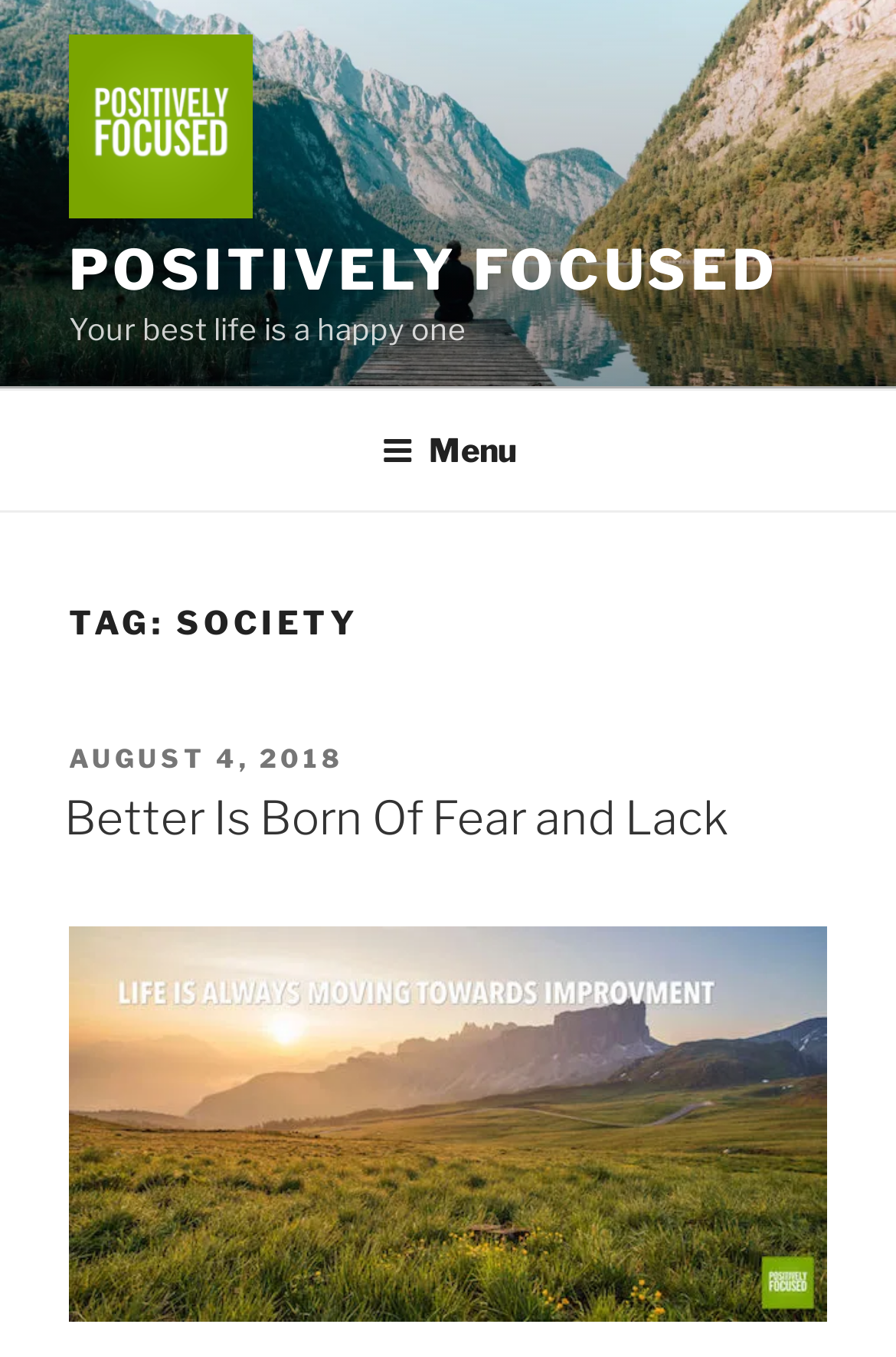Identify the bounding box of the UI component described as: "privacy policy".

None